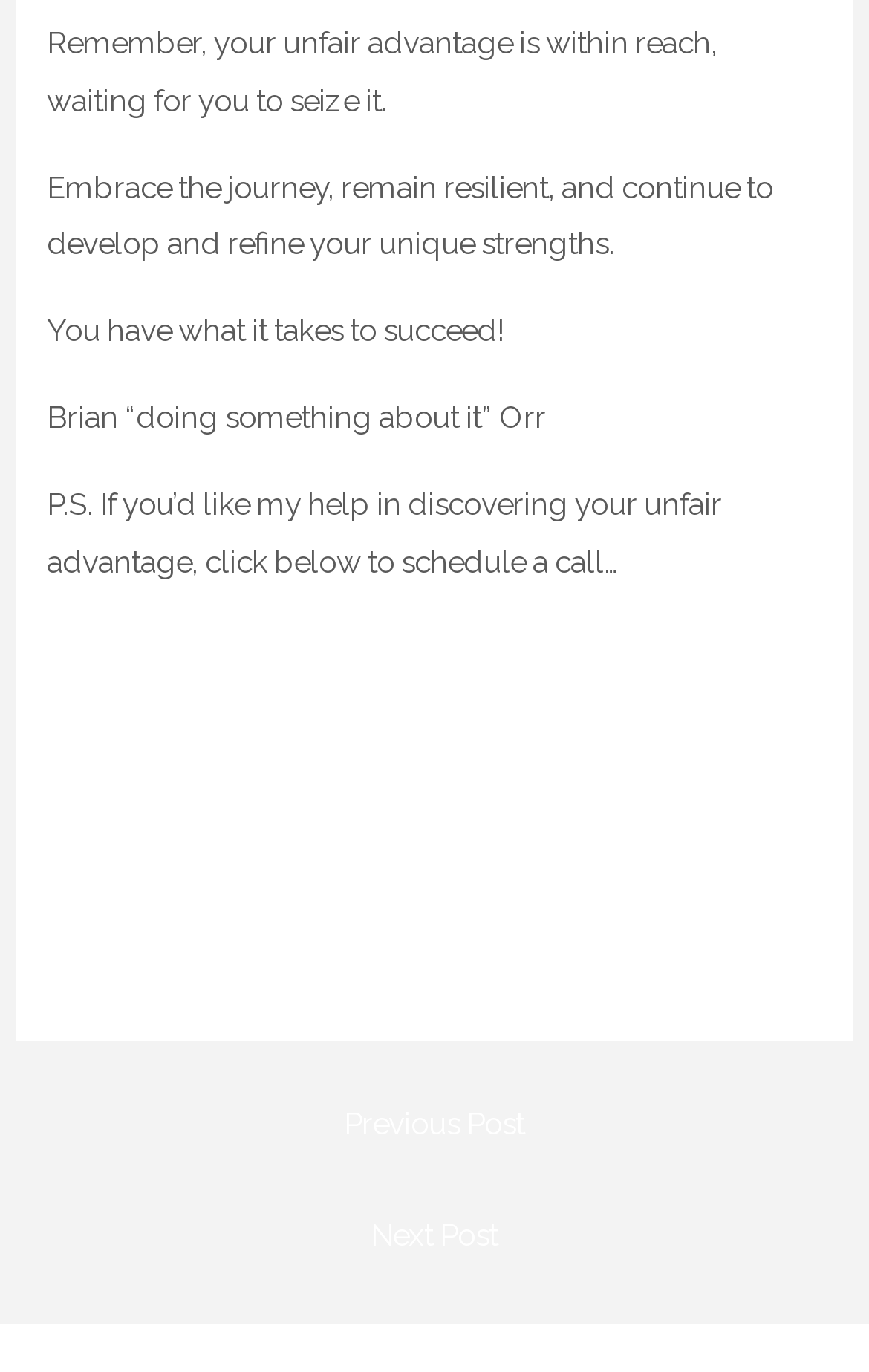Find and provide the bounding box coordinates for the UI element described with: "Mike Ricca, Picture-Taking Guy".

None